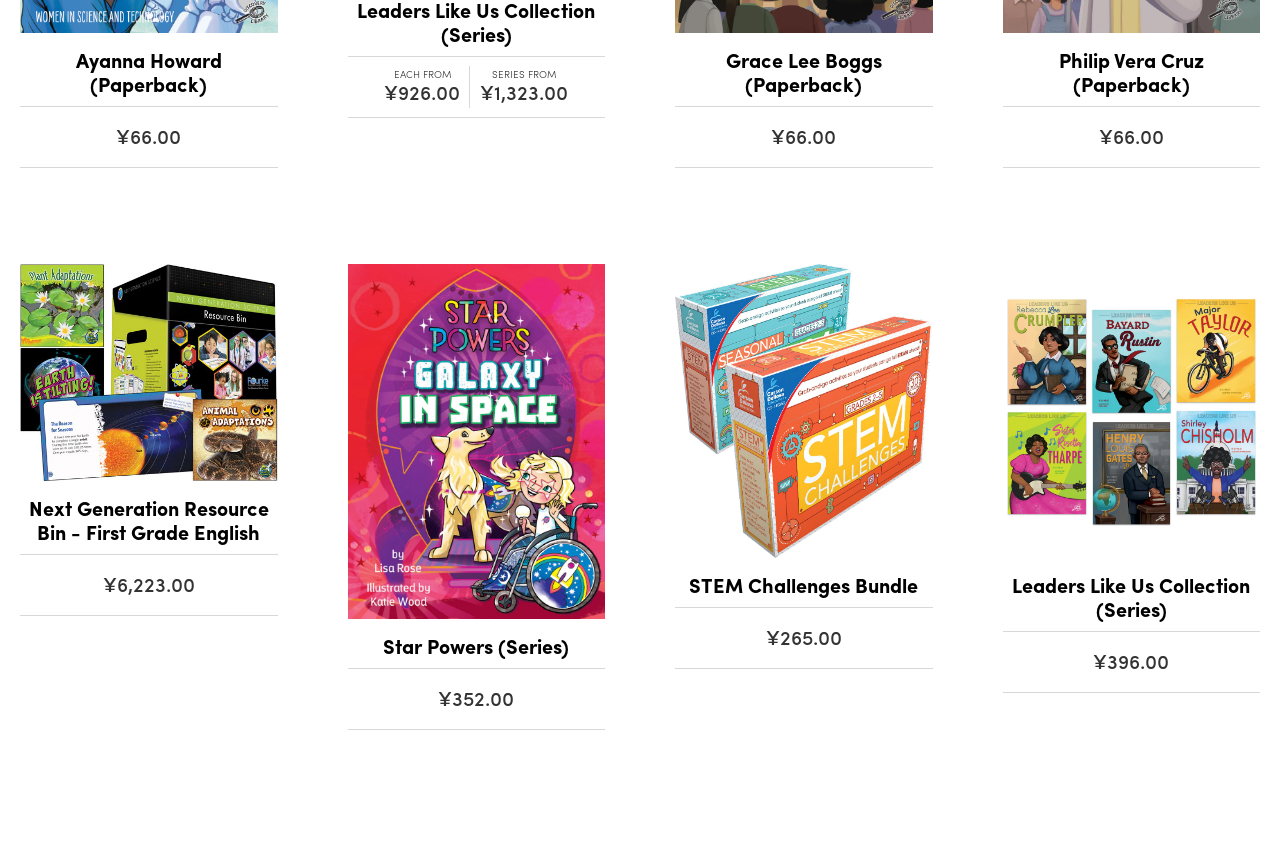What is the subject of the book 'Star Powers (Series)'?
Offer a detailed and exhaustive answer to the question.

The subject of the book 'Star Powers (Series)' can be found in the StaticText element with the text 'FICTION' which is located below the heading 'Star Powers (Series)' and above the 'GRADE:' and 'LANGUAGE:' information.